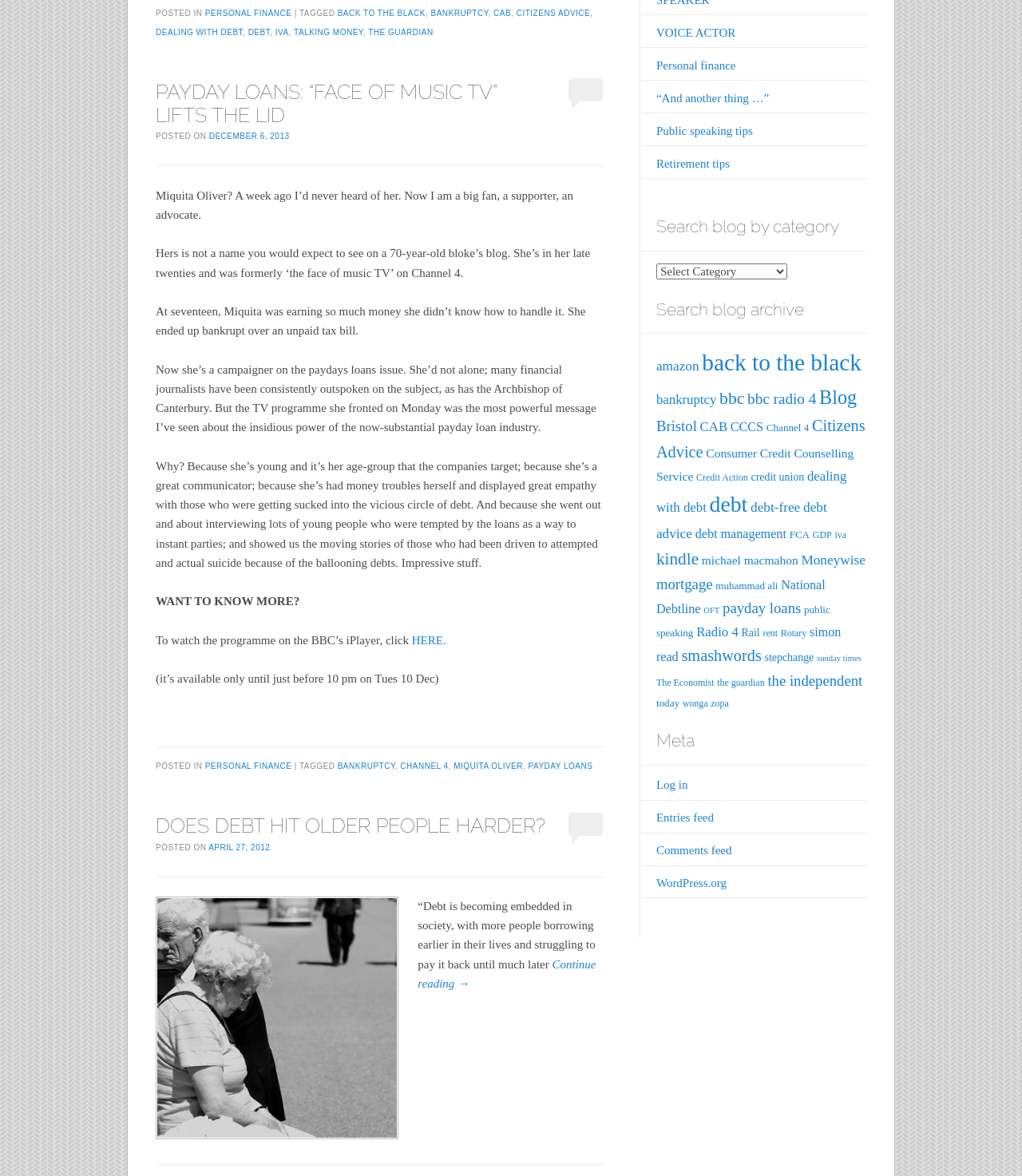Using the provided element description: "bankruptcy", identify the bounding box coordinates. The coordinates should be four floats between 0 and 1 in the order [left, top, right, bottom].

[0.421, 0.007, 0.478, 0.015]